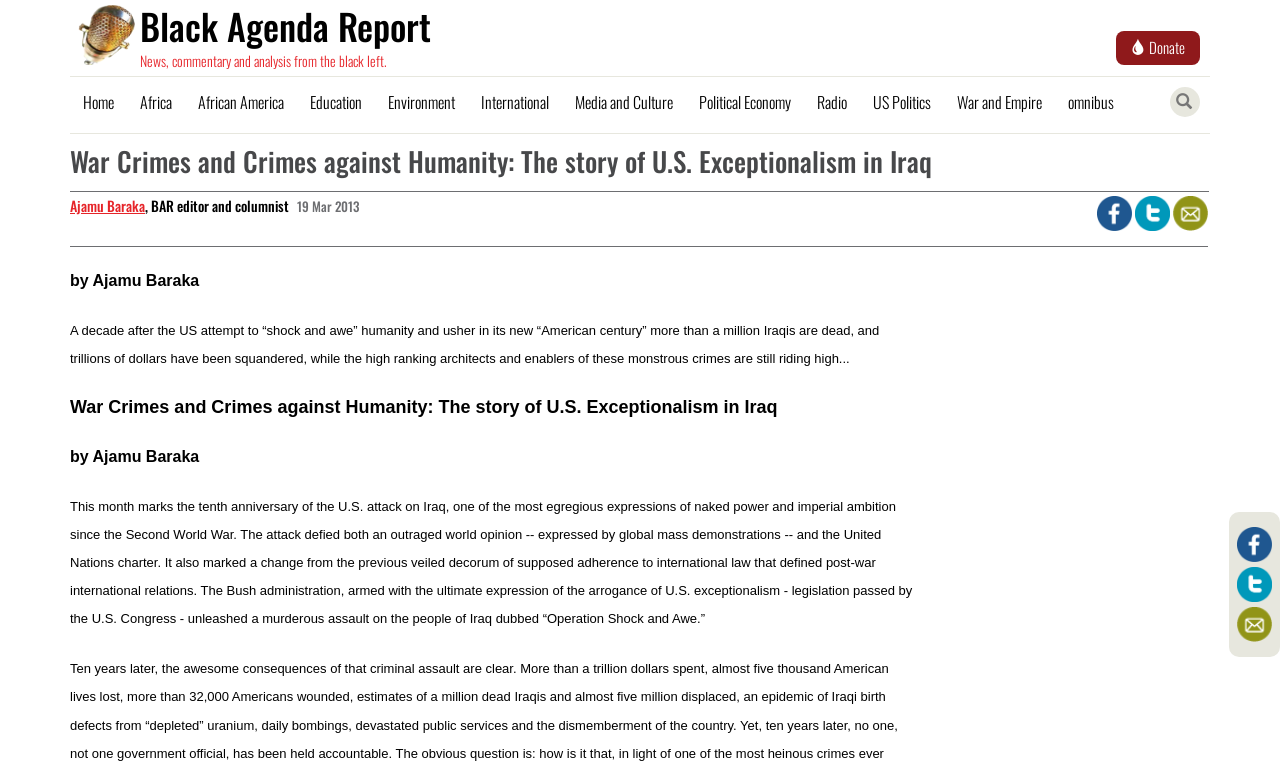How many social media links are present at the bottom of the article?
Give a detailed response to the question by analyzing the screenshot.

I counted the number of social media links at the bottom of the article by looking at the images with bounding box coordinates [0.857, 0.252, 0.885, 0.297], [0.887, 0.252, 0.914, 0.297], and [0.917, 0.252, 0.944, 0.297].